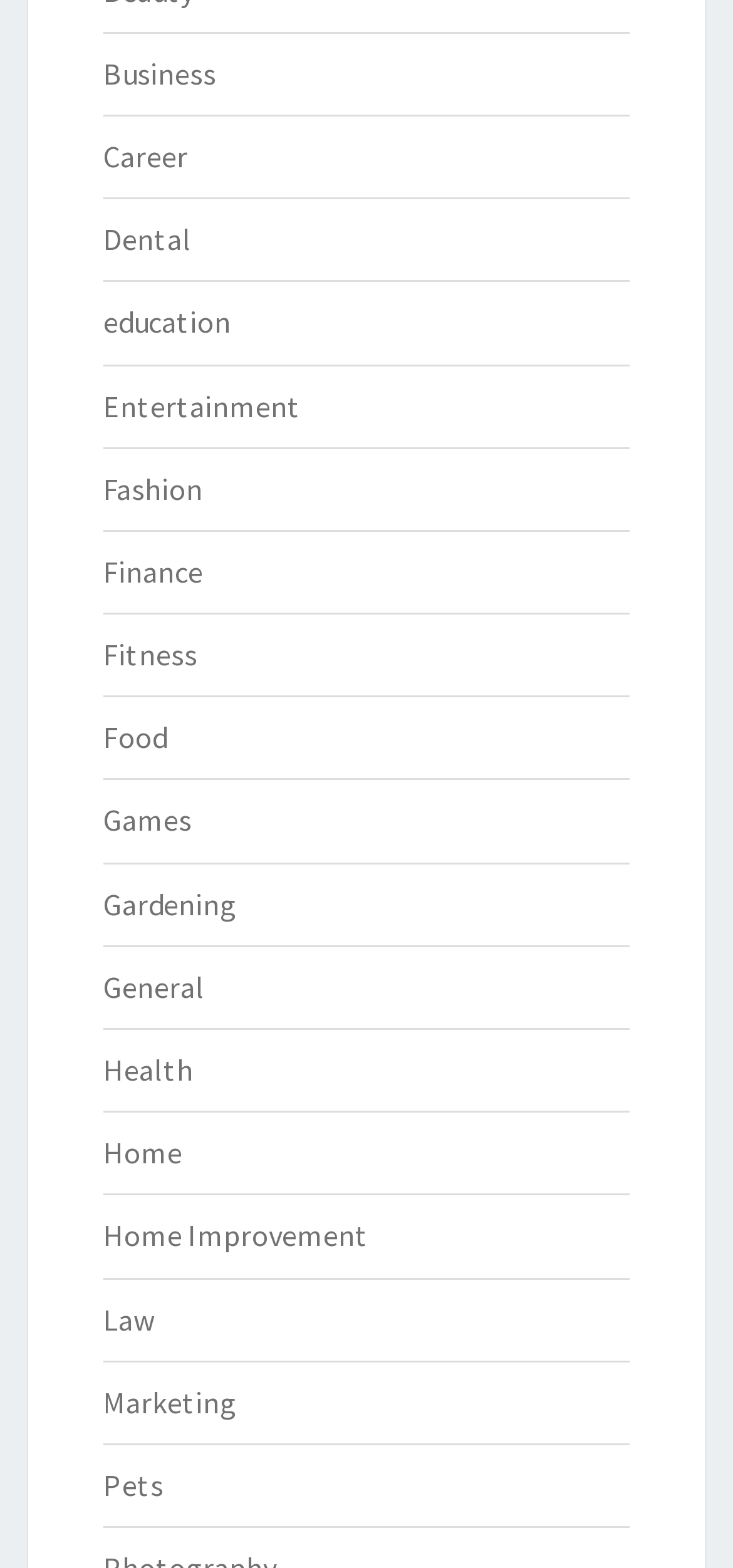What is the first category listed?
Answer the question with a single word or phrase, referring to the image.

Business